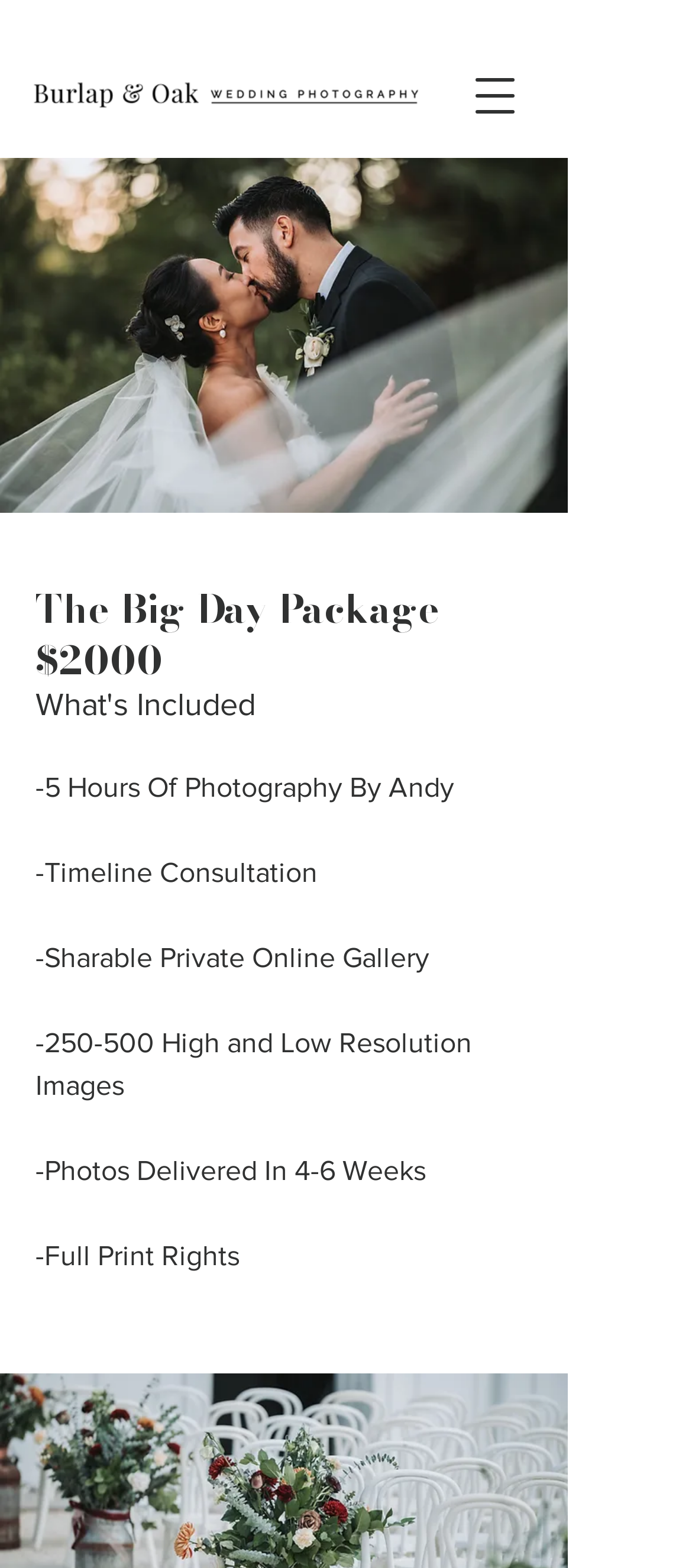How many hours of photography are included in the Big Day Package?
Please provide a single word or phrase based on the screenshot.

5 hours